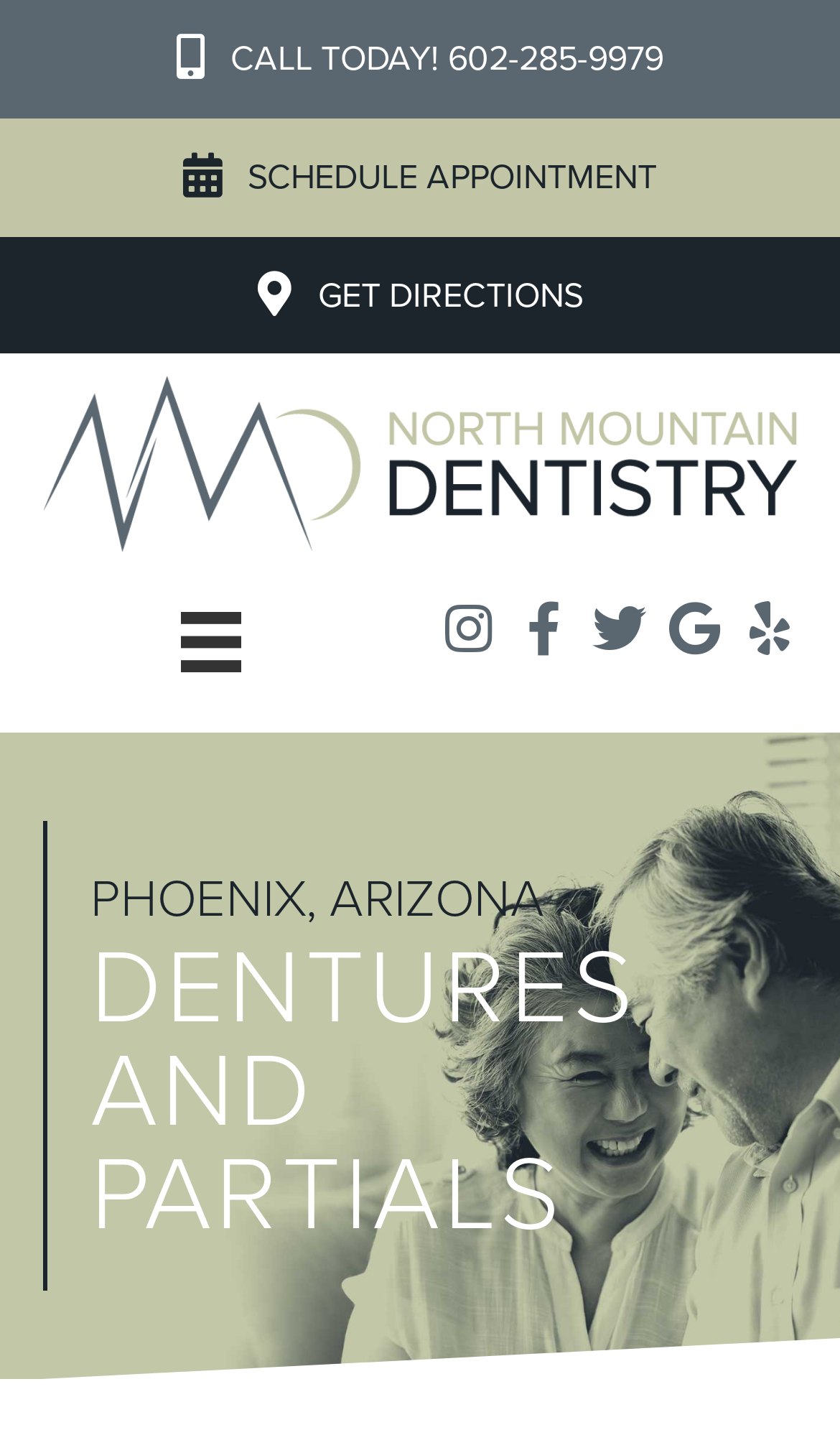Respond to the question below with a single word or phrase:
How can I schedule an appointment?

Click the 'Schedule Appointment' button